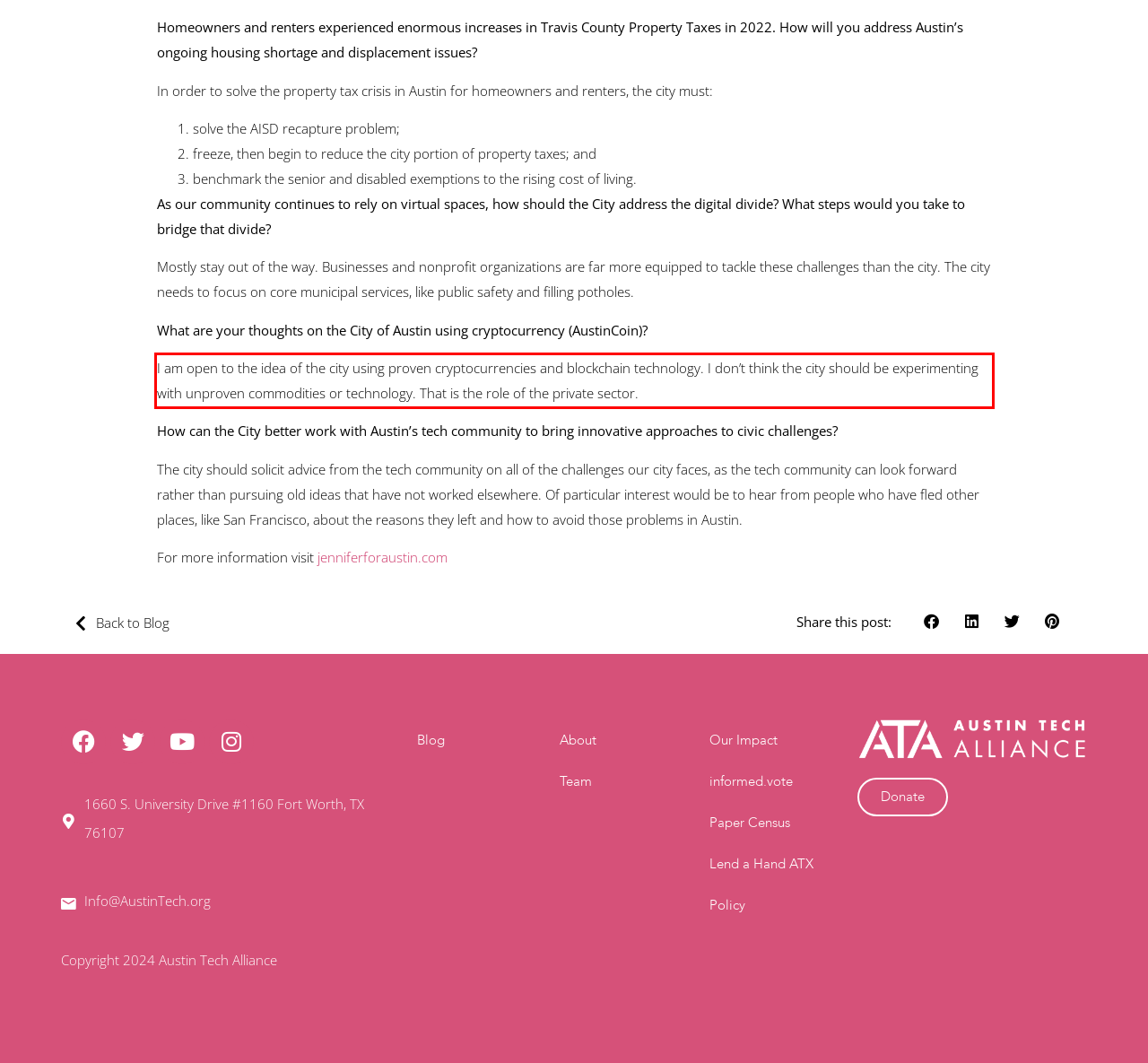Examine the webpage screenshot and use OCR to obtain the text inside the red bounding box.

I am open to the idea of the city using proven cryptocurrencies and blockchain technology. I don’t think the city should be experimenting with unproven commodities or technology. That is the role of the private sector.